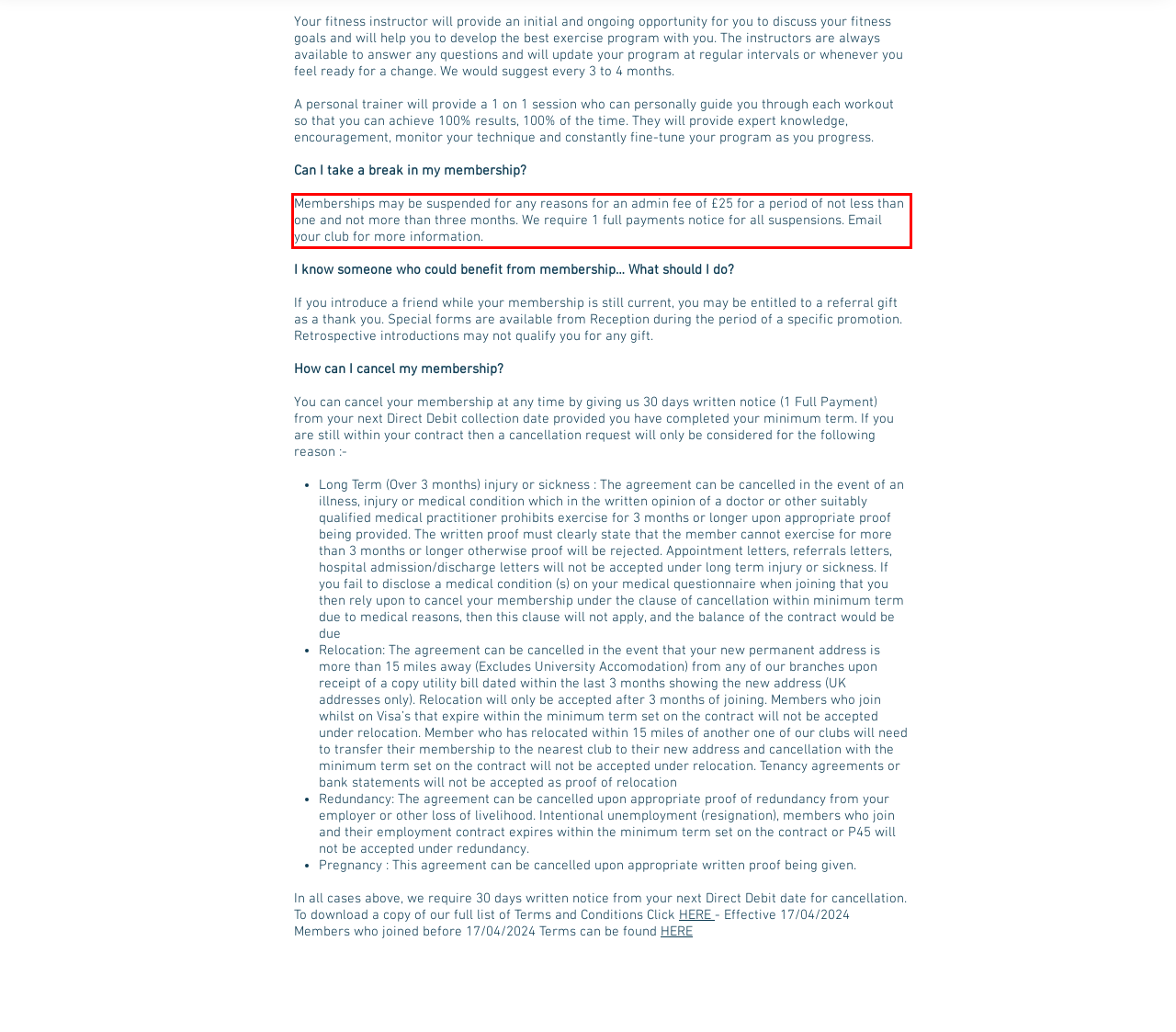You are provided with a screenshot of a webpage that includes a UI element enclosed in a red rectangle. Extract the text content inside this red rectangle.

Memberships may be suspended for any reasons for an admin fee of £25 for a period of not less than one and not more than three months. We require 1 full payments notice for all suspensions. Email your club for more information.